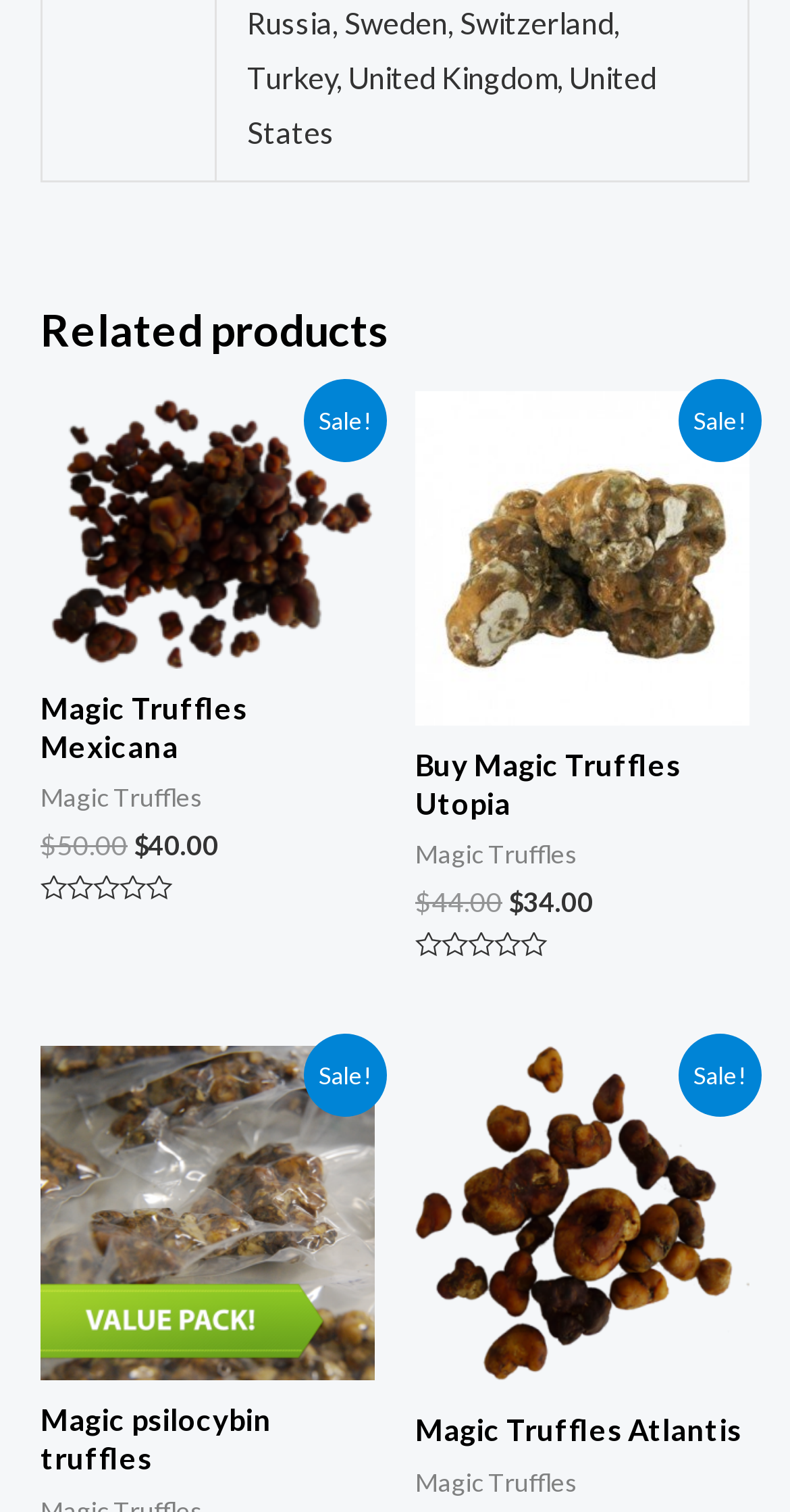Provide the bounding box coordinates of the HTML element this sentence describes: "Magic Truffles Mexicana". The bounding box coordinates consist of four float numbers between 0 and 1, i.e., [left, top, right, bottom].

[0.051, 0.457, 0.474, 0.518]